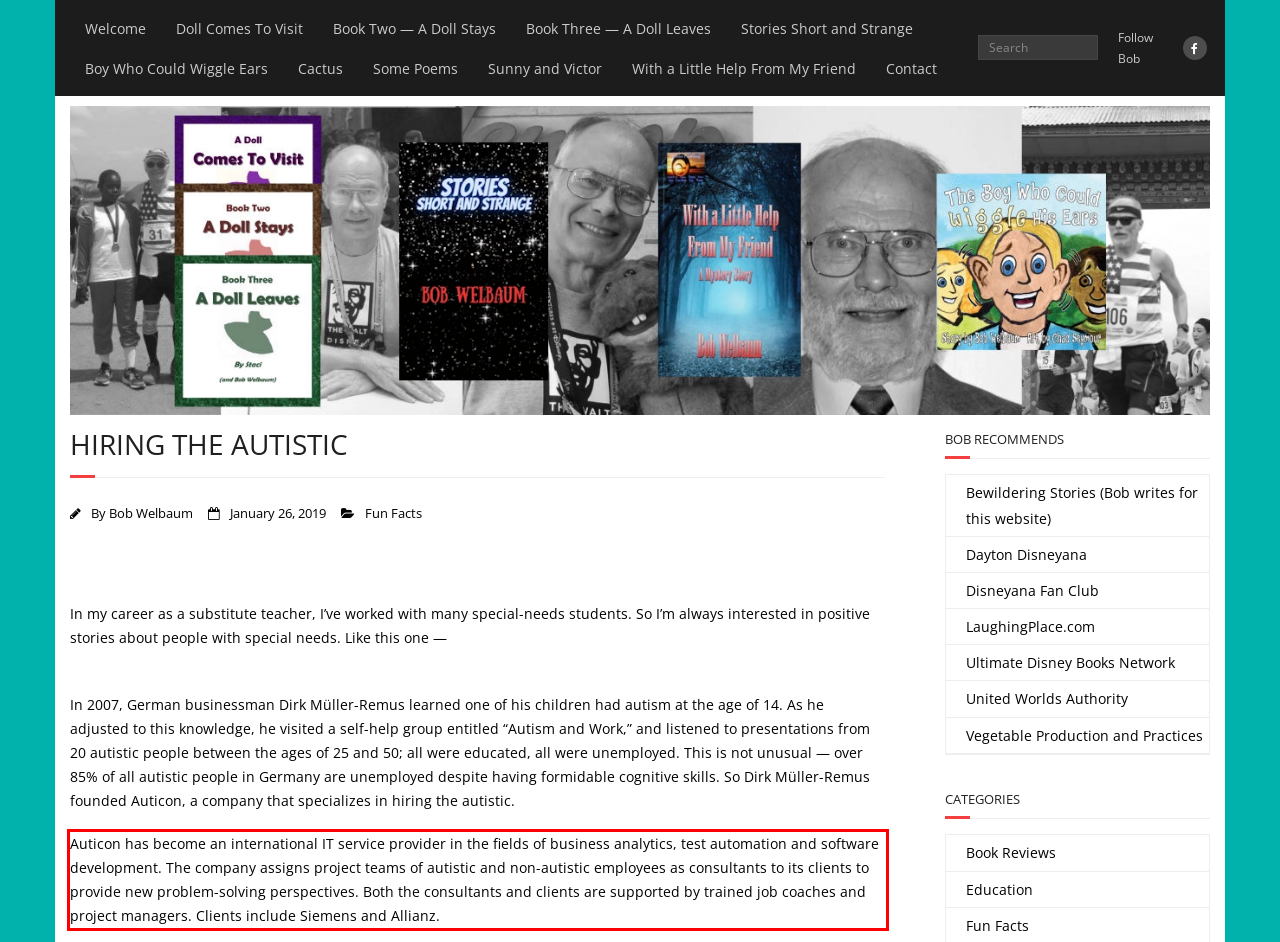Please identify and extract the text content from the UI element encased in a red bounding box on the provided webpage screenshot.

Auticon has become an international IT service provider in the fields of business analytics, test automation and software development. The company assigns project teams of autistic and non-autistic employees as consultants to its clients to provide new problem-solving perspectives. Both the consultants and clients are supported by trained job coaches and project managers. Clients include Siemens and Allianz.